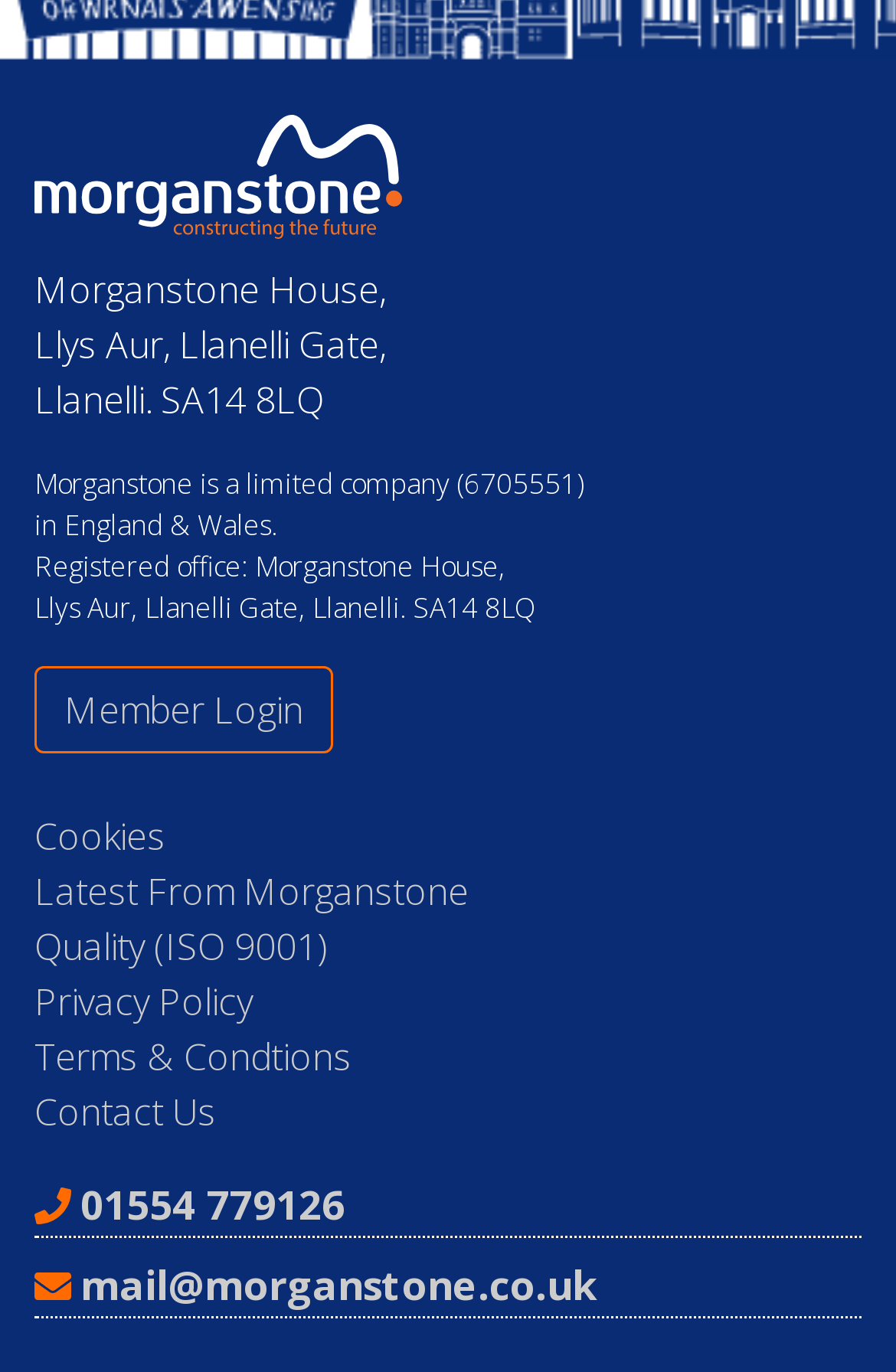How many links are there in the footer?
Give a detailed response to the question by analyzing the screenshot.

The footer section of the webpage contains links to 'Member Login', 'Cookies', 'Latest From Morganstone', 'Quality (ISO 9001)', 'Privacy Policy', 'Terms & Condtions', 'Contact Us', and two contact links, which are '01554 779126' and 'mail@morganstone.co.uk', totaling 8 links.